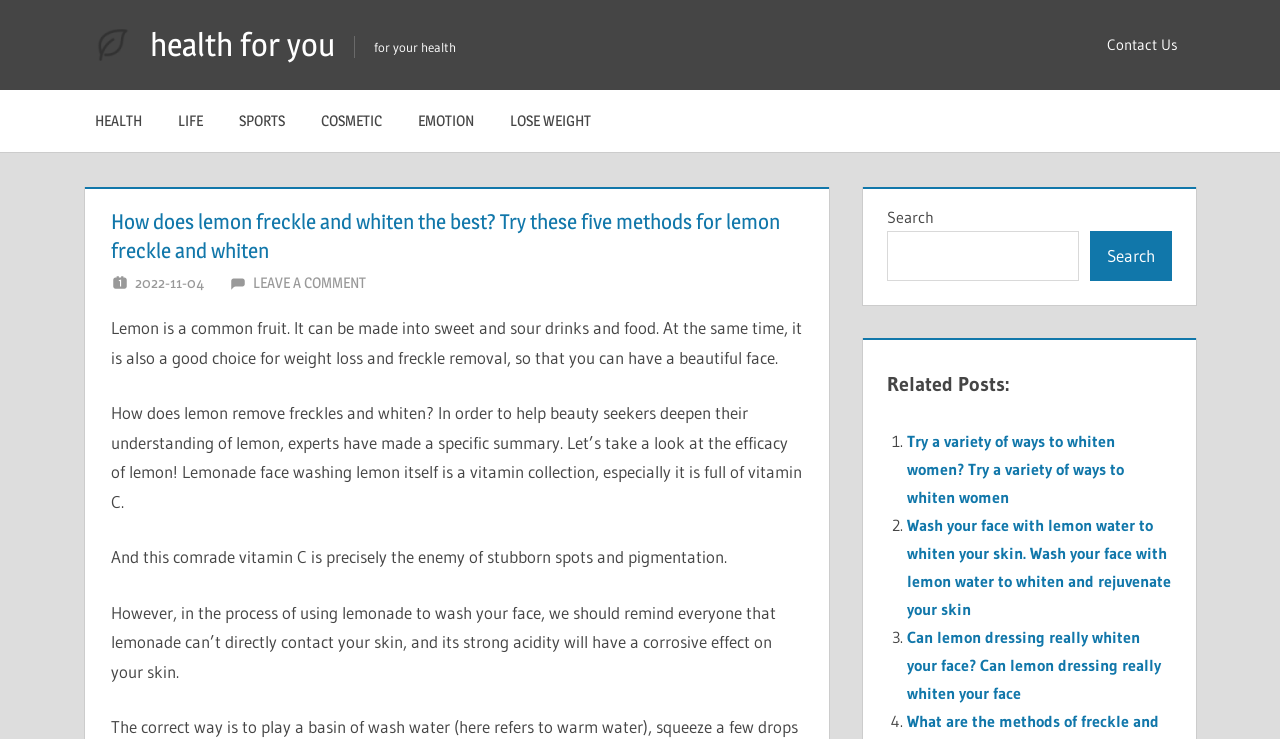Answer the question with a single word or phrase: 
What is the effect of vitamin C on skin?

enemy of stubborn spots and pigmentation